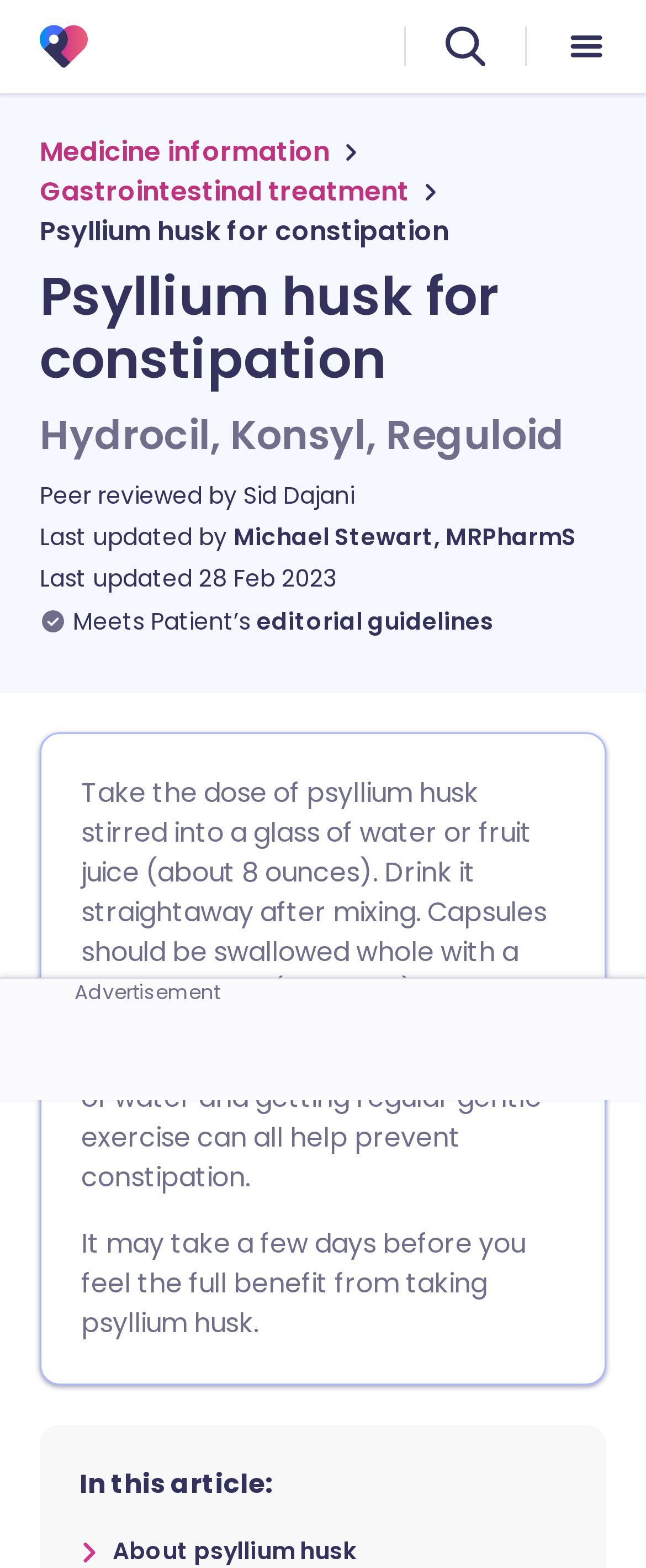Please provide a detailed answer to the question below based on the screenshot: 
What is the name of the medicine?

The name of the medicine can be found in the heading 'Psyllium husk for constipation' which is located at the top of the webpage, and also in the static text 'Psyllium husk for constipation' below the heading.